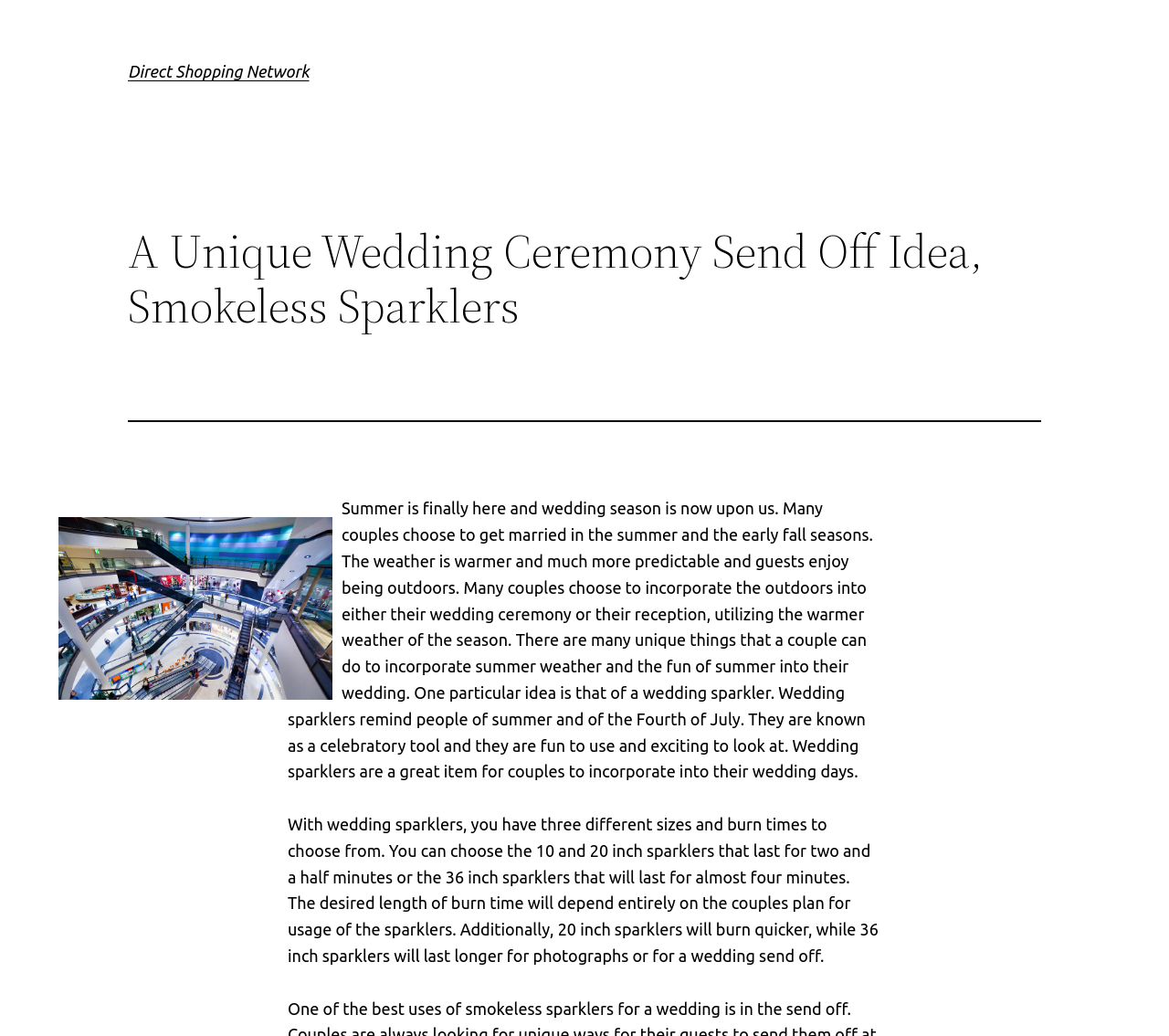Describe all the visual and textual components of the webpage comprehensively.

The webpage is about a unique wedding ceremony send-off idea, specifically using smokeless sparklers. At the top, there is a heading that reads "Direct Shopping Network" with a link to the same name. Below this, there is a larger heading that describes the content of the page: "A Unique Wedding Ceremony Send Off Idea, Smokeless Sparklers". 

Underneath the heading, there is a horizontal separator line. On the left side of the page, there is an image of smokeless sparklers. To the right of the image, there is a block of text that discusses the benefits of getting married in the summer and early fall seasons, including the warmer and more predictable weather. The text also mentions that many couples choose to incorporate the outdoors into their wedding ceremony or reception and suggests using wedding sparklers as a unique idea to do so.

Below this text, there is another block of text that provides more information about wedding sparklers, including the different sizes and burn times available. The text explains that the choice of sparkler size and burn time depends on the couple's plan for using them, such as for photographs or a wedding send-off.